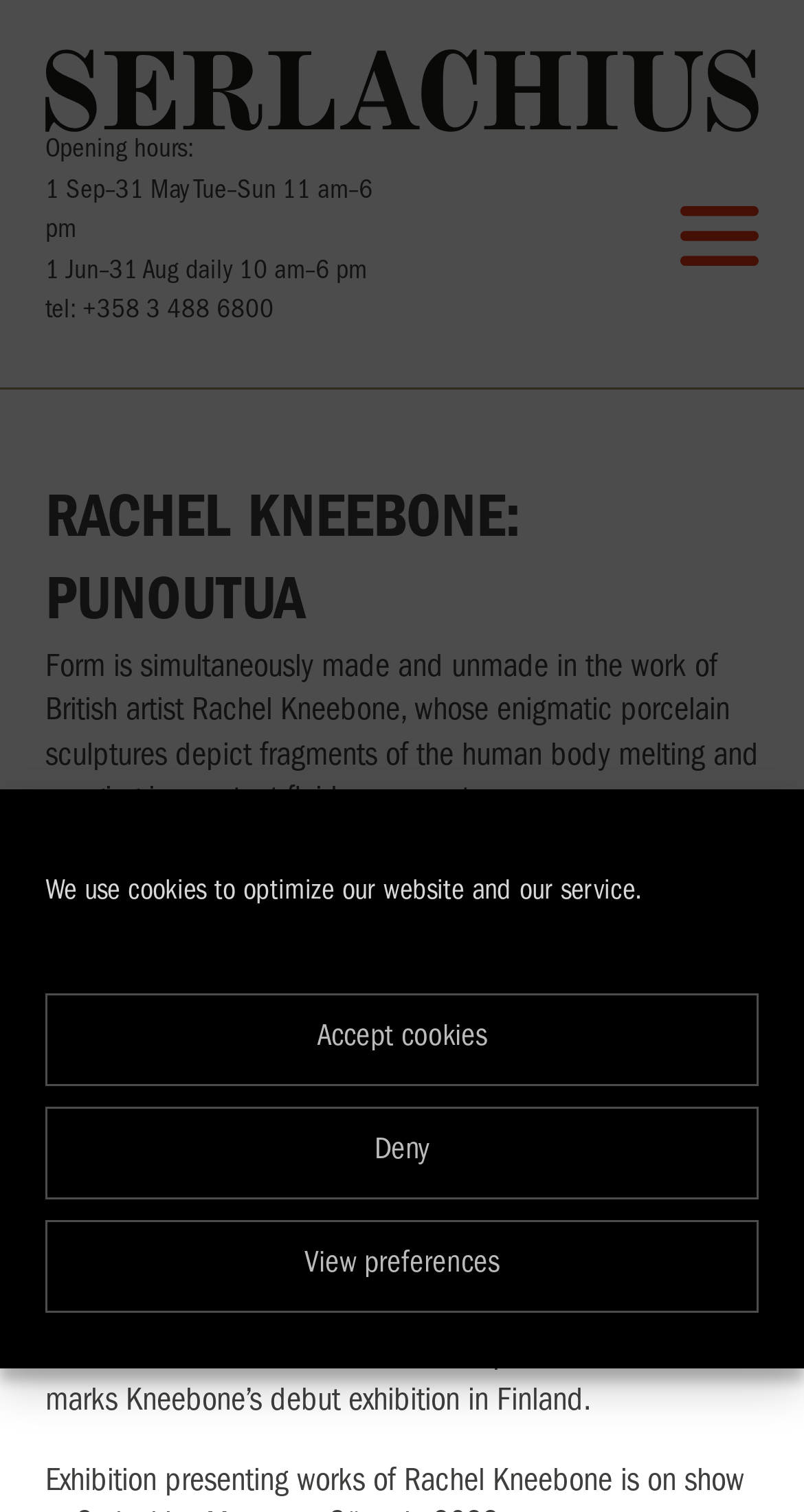Based on the element description, predict the bounding box coordinates (top-left x, top-left y, bottom-right x, bottom-right y) for the UI element in the screenshot: Deny

[0.056, 0.732, 0.944, 0.793]